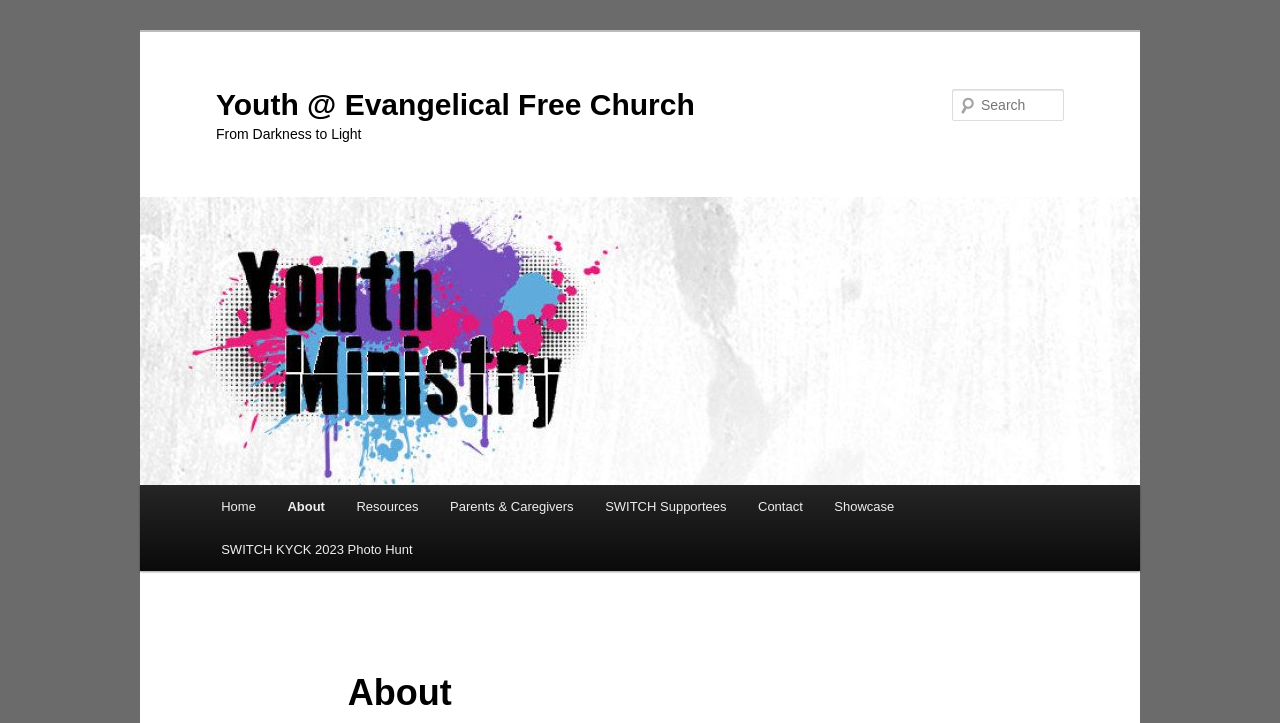What is the purpose of the textbox?
We need a detailed and meticulous answer to the question.

I inferred this answer by looking at the textbox description 'Search' and its proximity to the 'Search' static text, which suggests that the textbox is used for searching purposes.